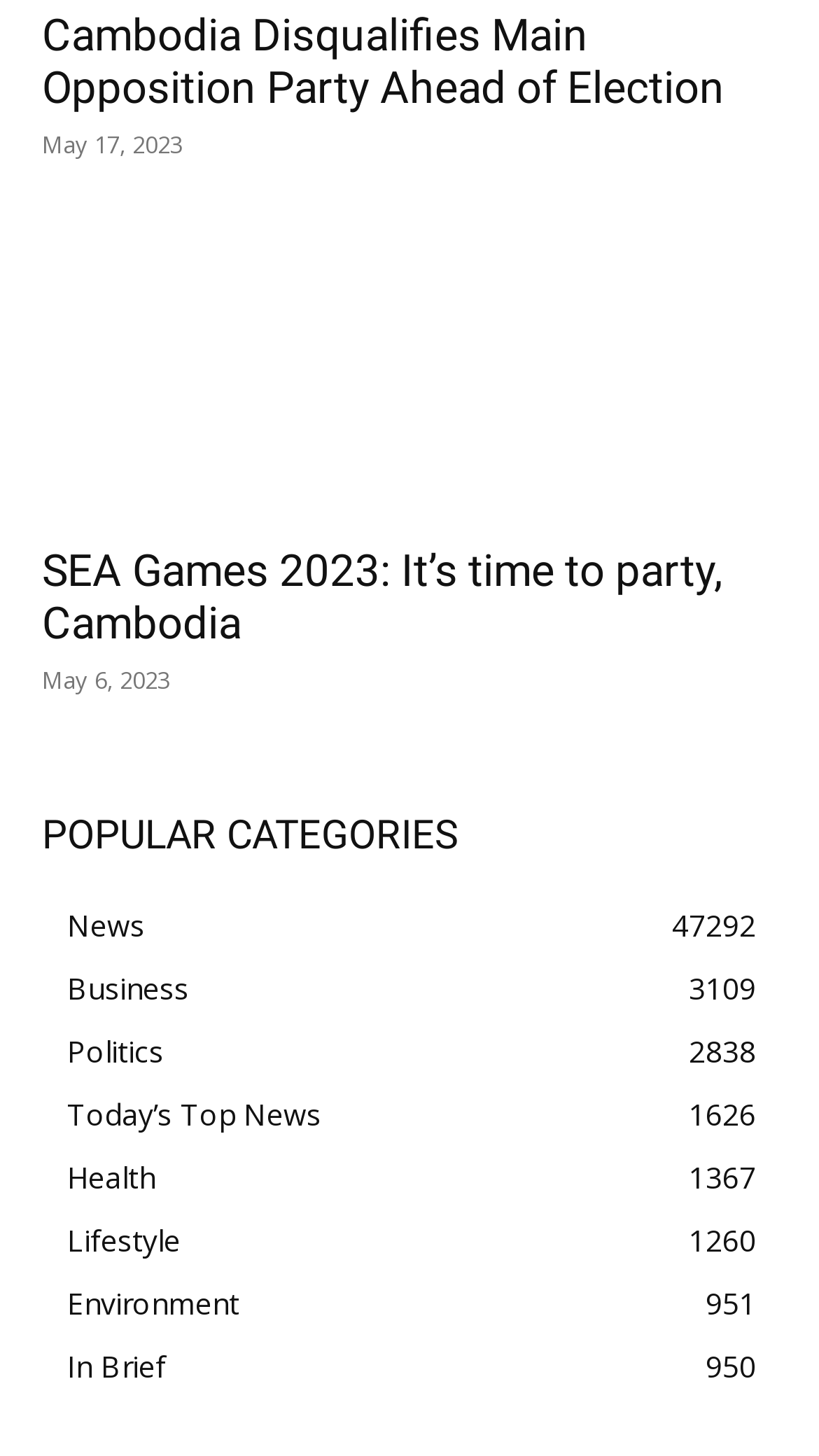Determine the bounding box for the described UI element: "Today’s Top News1626".

[0.082, 0.751, 0.392, 0.779]